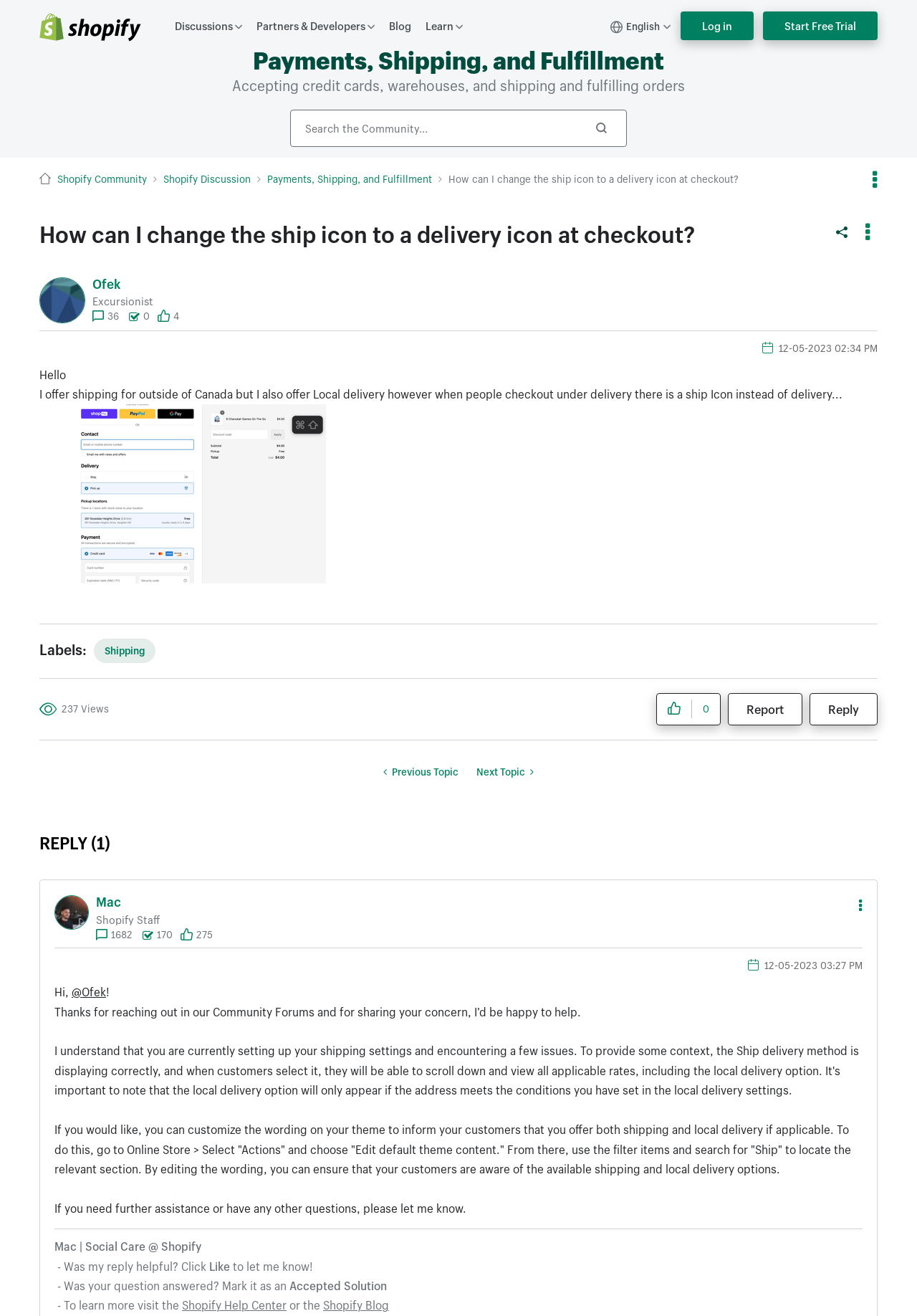Who is the author of the original post?
Give a one-word or short-phrase answer derived from the screenshot.

Ofek